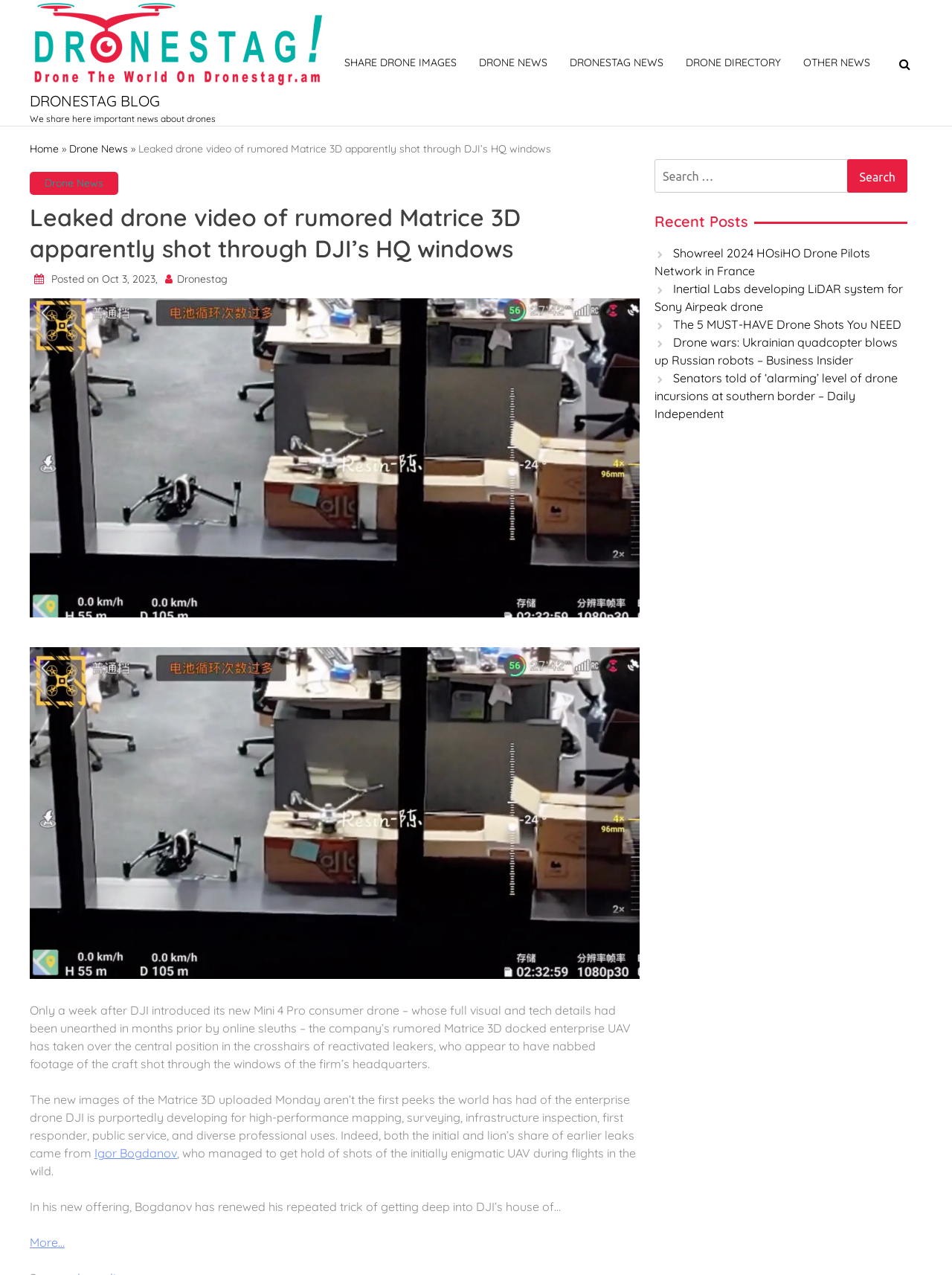Is there a search function on the webpage?
Provide an in-depth and detailed explanation in response to the question.

A search function is available on the webpage, which can be found on the right side of the webpage. It consists of a search box and a 'Search' button, allowing users to search for specific content on the website.